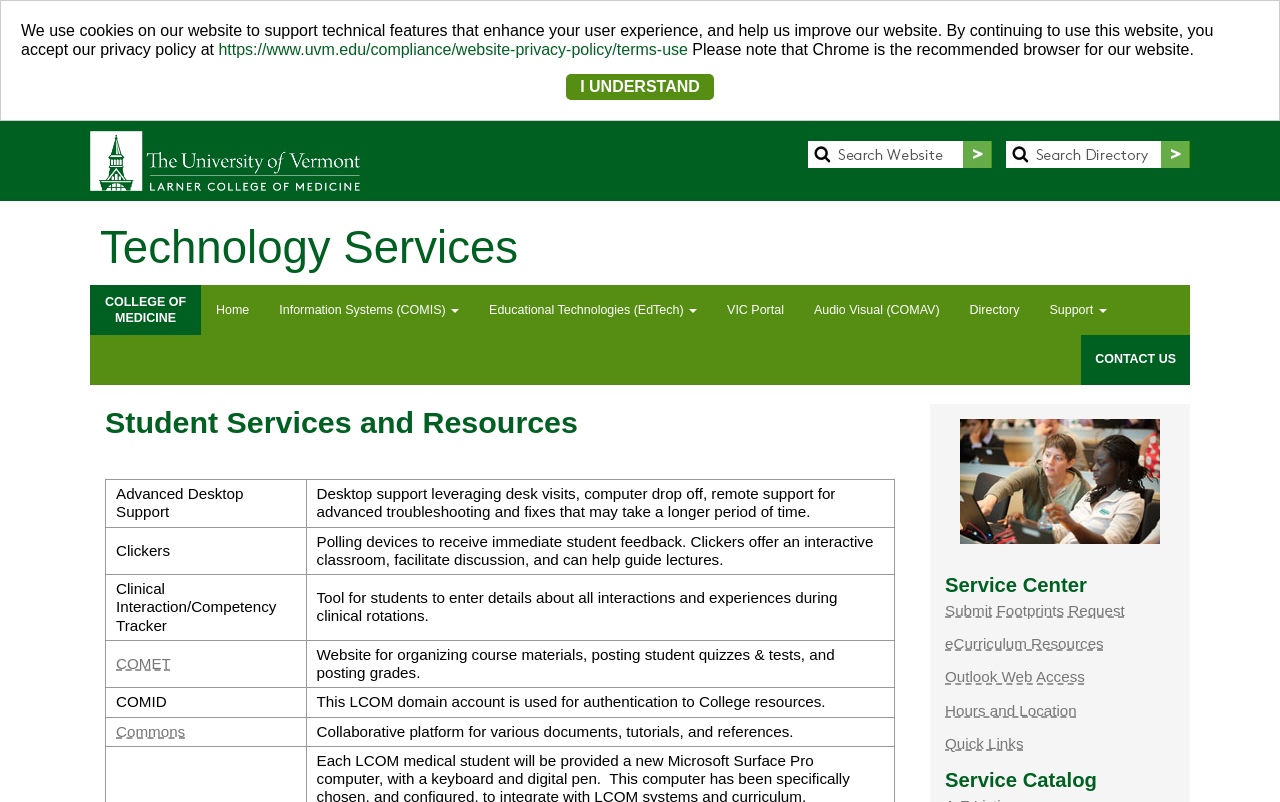Determine the bounding box of the UI component based on this description: "Information Systems (COMIS)". The bounding box coordinates should be four float values between 0 and 1, i.e., [left, top, right, bottom].

[0.206, 0.356, 0.37, 0.418]